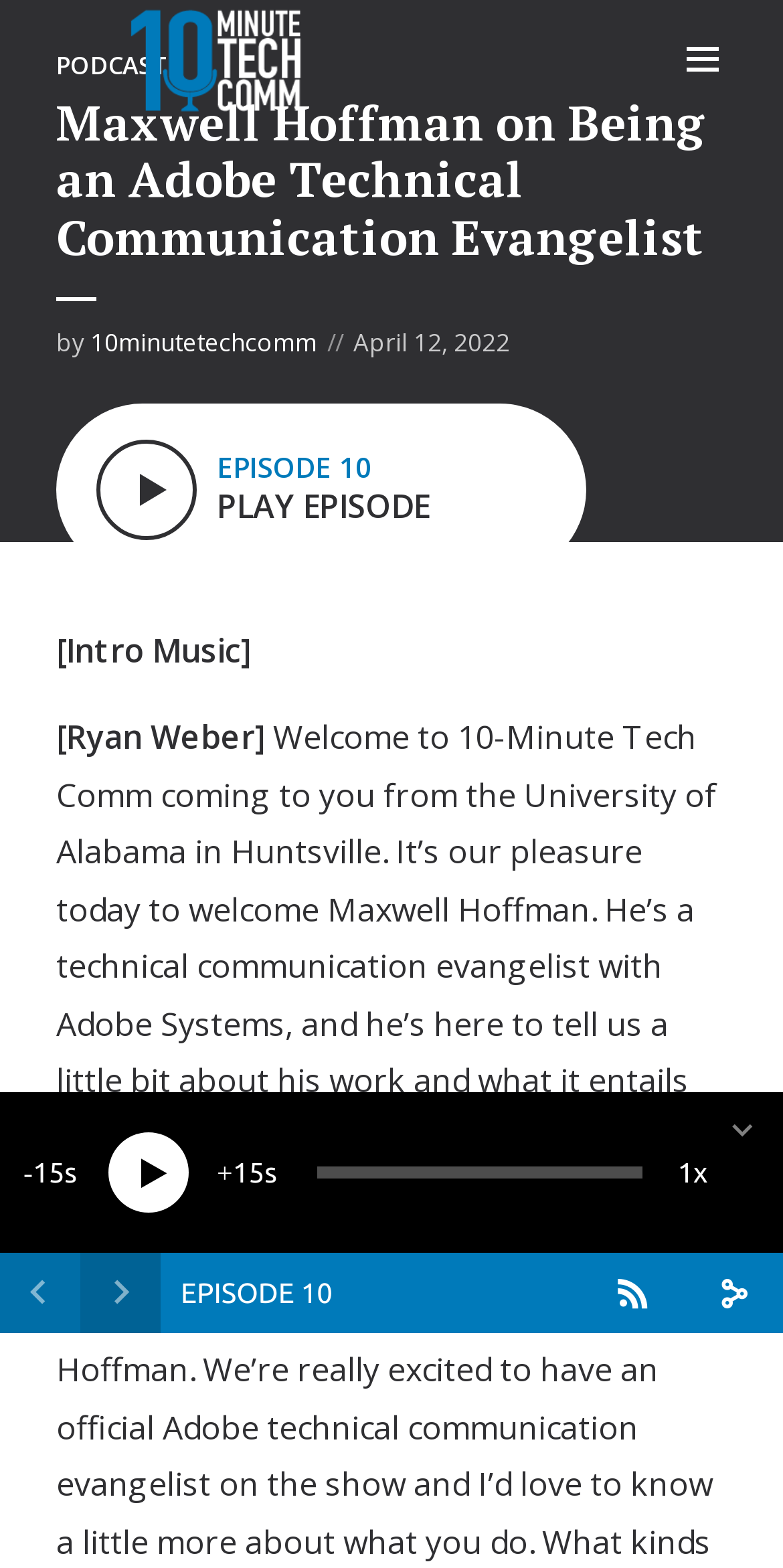What is the name of the podcast?
Using the image, provide a detailed and thorough answer to the question.

I found the answer by looking at the top-left corner of the webpage, where there is a link with the text '10 Minute Tech Comm'. This suggests that the podcast is named '10 Minute Tech Comm'.